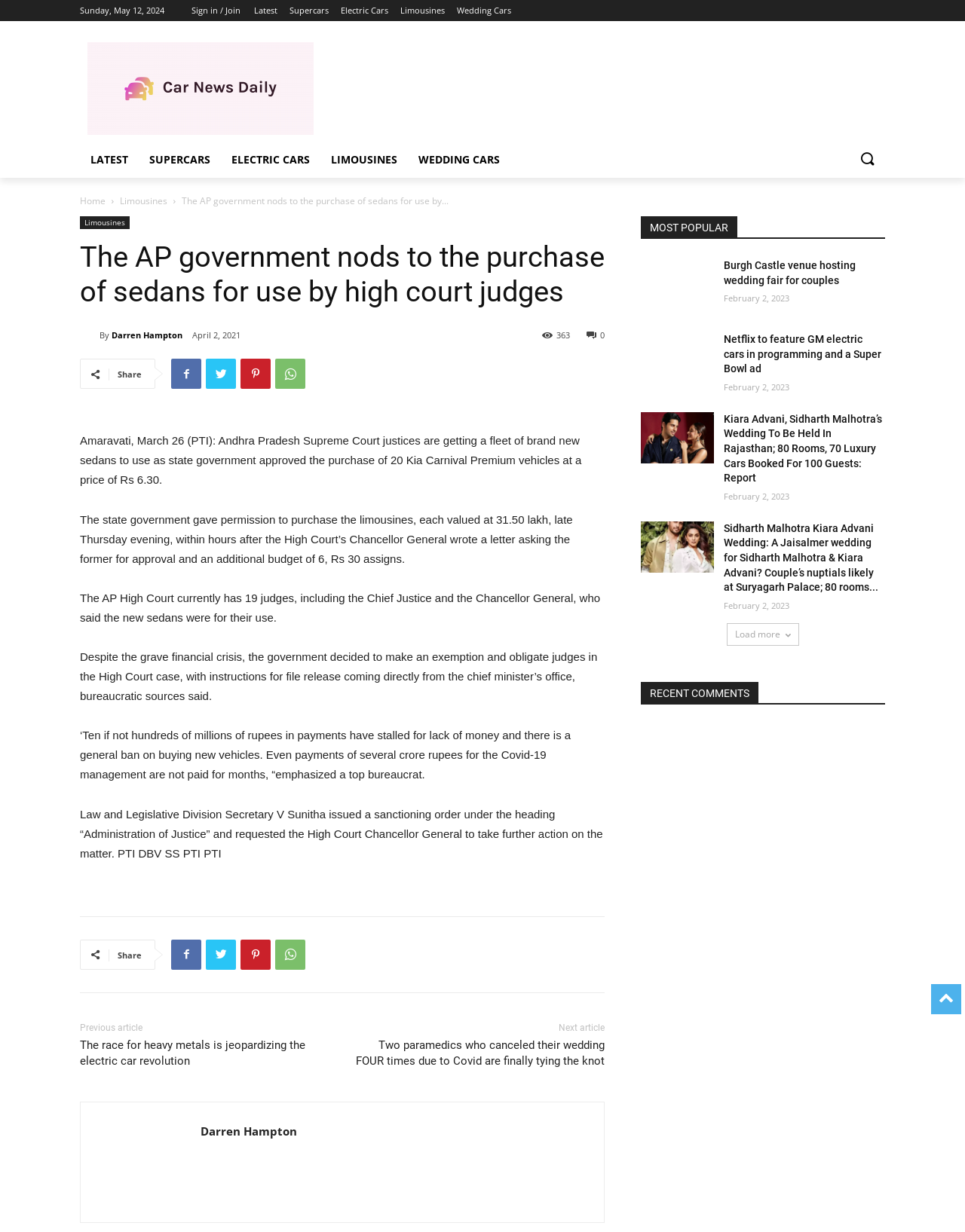Please locate the clickable area by providing the bounding box coordinates to follow this instruction: "Read the article about the AP government purchasing sedans for high court judges".

[0.083, 0.352, 0.603, 0.395]